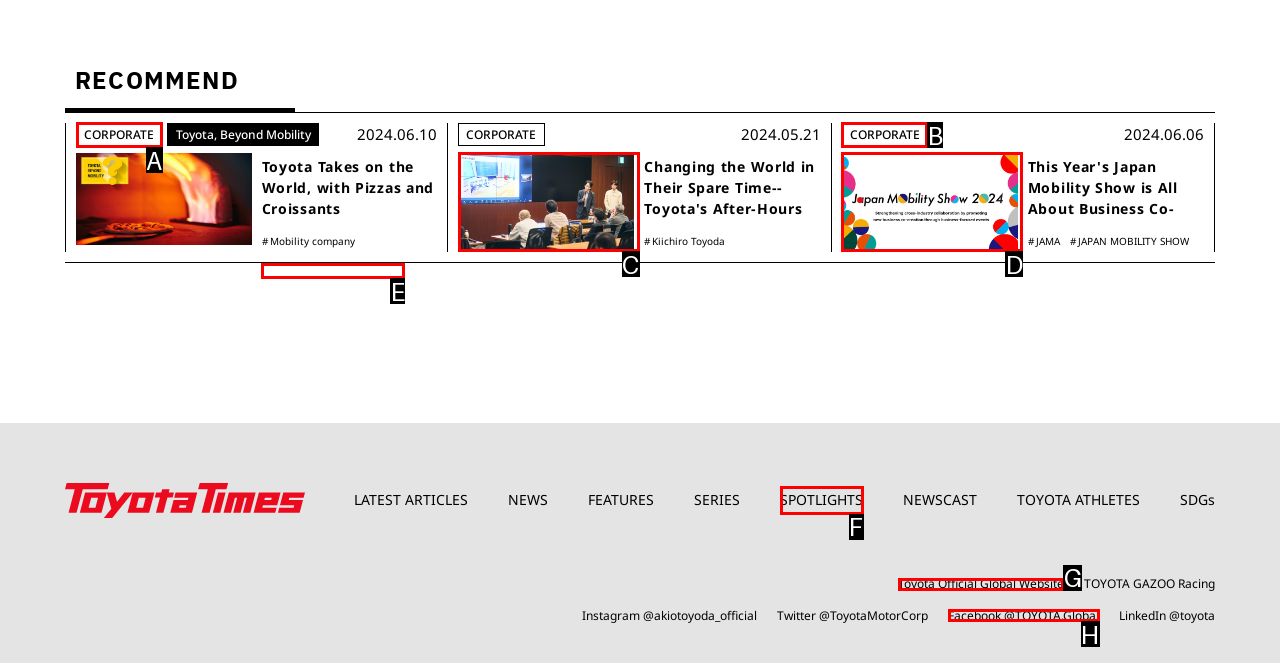Identify the letter of the UI element I need to click to carry out the following instruction: Visit the Toyota Official Global Website

G